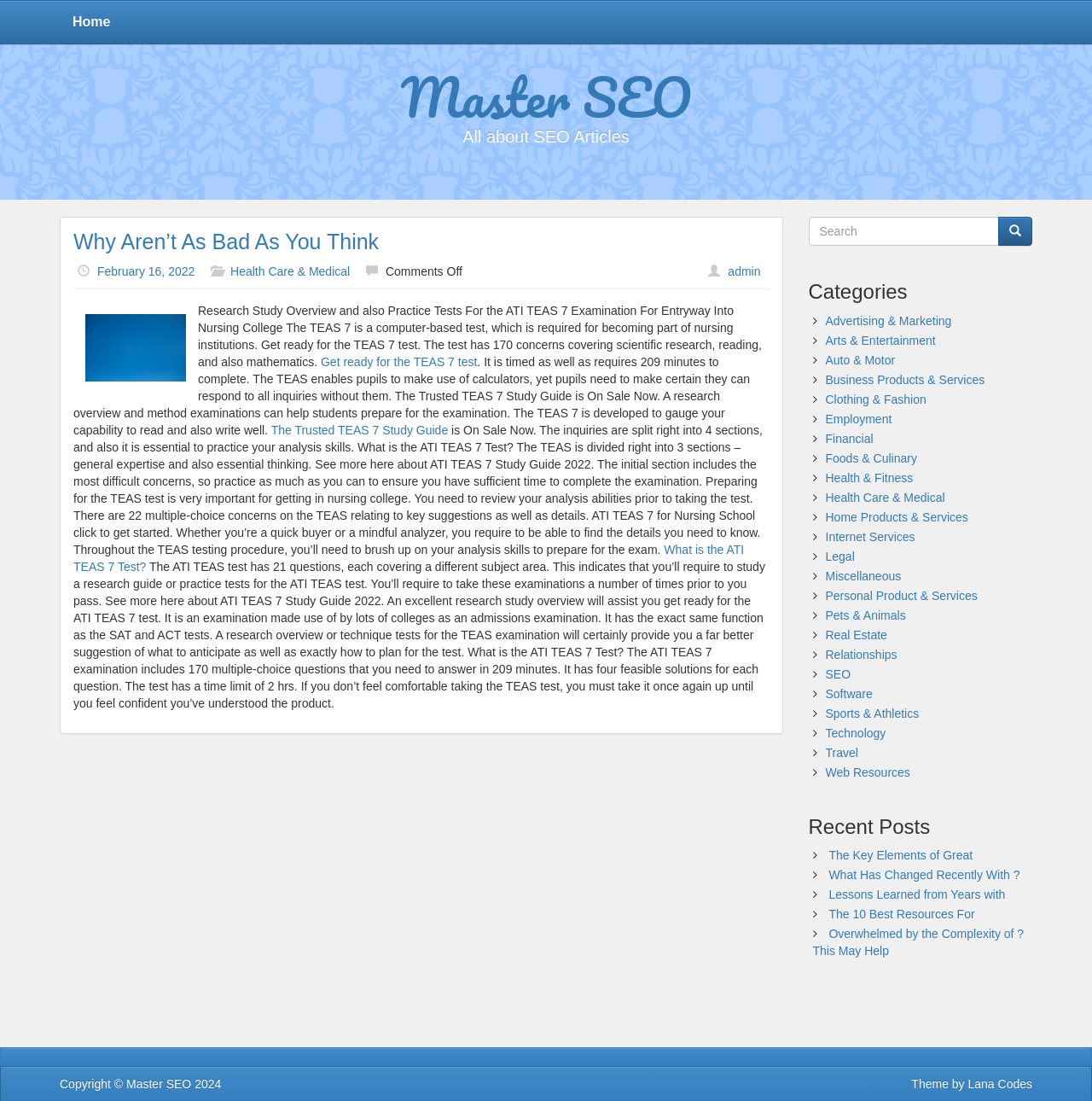Identify the bounding box coordinates of the region that needs to be clicked to carry out this instruction: "Search for something". Provide these coordinates as four float numbers ranging from 0 to 1, i.e., [left, top, right, bottom].

[0.74, 0.197, 0.915, 0.224]